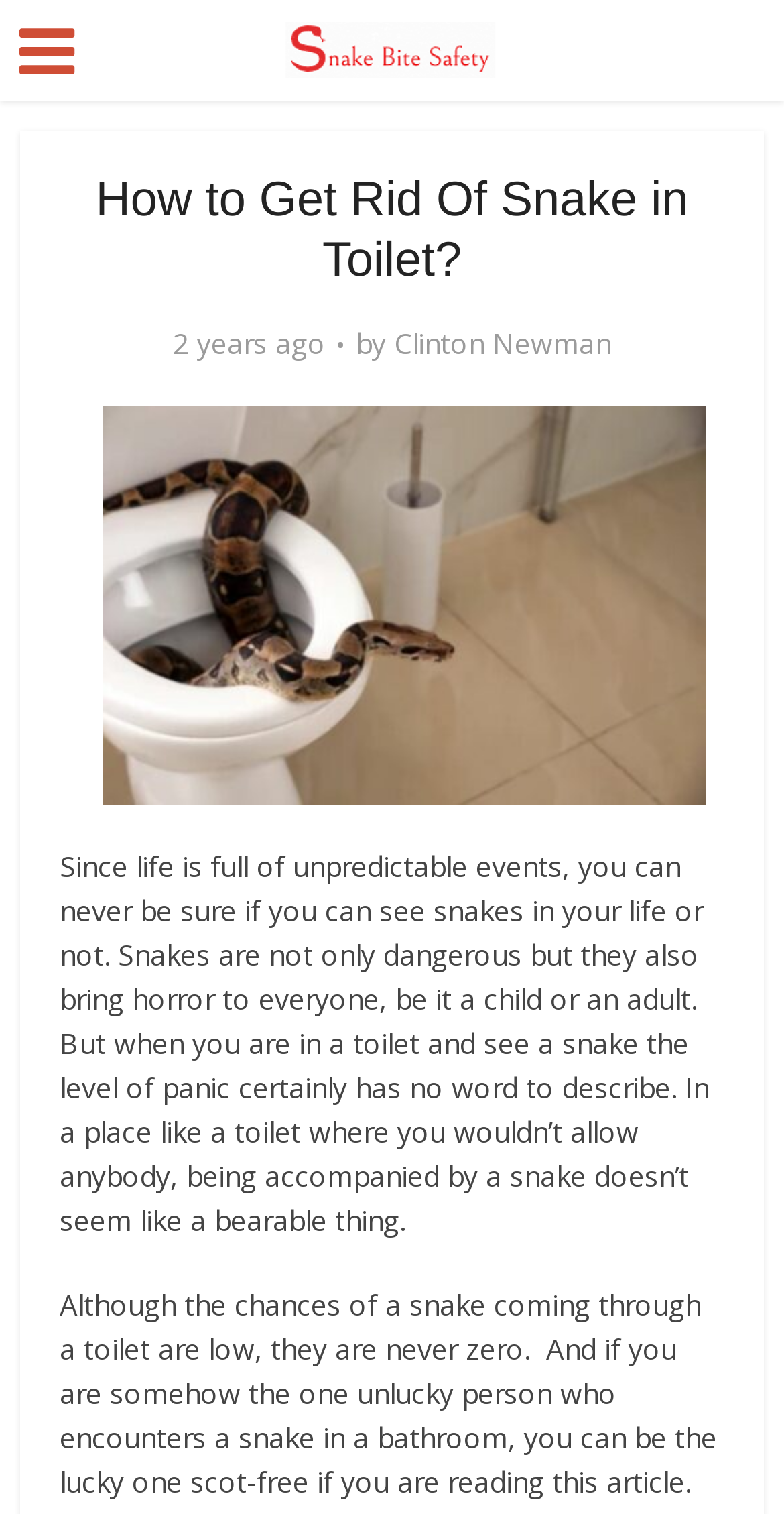Generate an in-depth caption that captures all aspects of the webpage.

The webpage is about getting rid of snakes in toilets. At the top left, there is a small icon represented by a Unicode character '\uf0c9'. Next to it, on the top center, there is a link to "Snake Bite Safety" accompanied by a small image with the same title. 

Below these elements, there is a large header section that spans almost the entire width of the page. Within this section, the main title "How to Get Rid Of Snake in Toilet?" is prominently displayed. Below the title, there is a section with the author's information, including the date "2 years ago" and the author's name "Clinton Newman" linked to their profile.

On the left side of the page, there is a large image related to the topic of getting rid of snakes in toilets. Below the image, there are two blocks of text. The first block describes the fear and panic of encountering a snake in a toilet, while the second block mentions the low but non-zero chances of a snake coming through a toilet and introduces the purpose of the article, which is to provide guidance on how to handle such a situation.